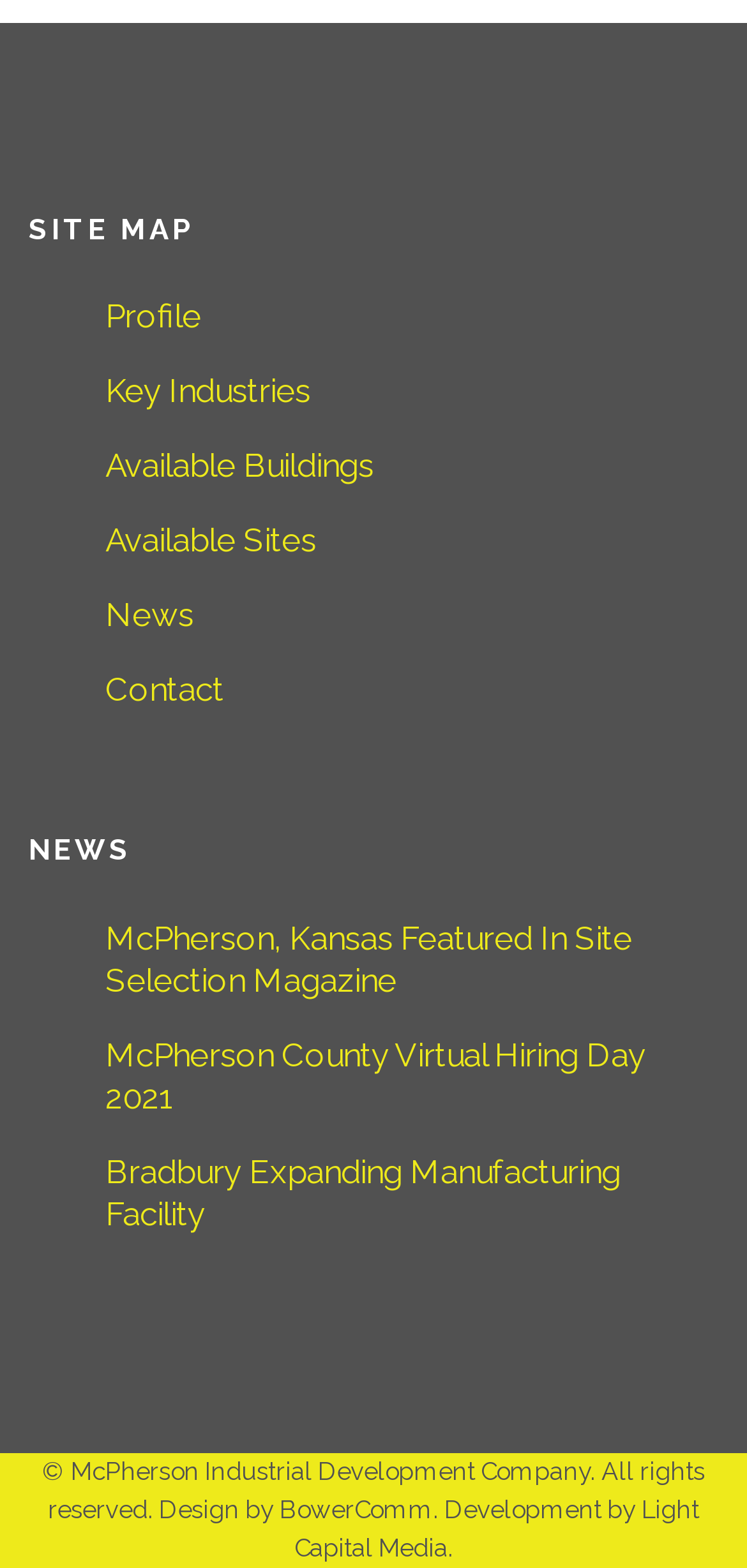Can you show the bounding box coordinates of the region to click on to complete the task described in the instruction: "read about McPherson, Kansas Featured In Site Selection Magazine"?

[0.141, 0.585, 0.962, 0.639]